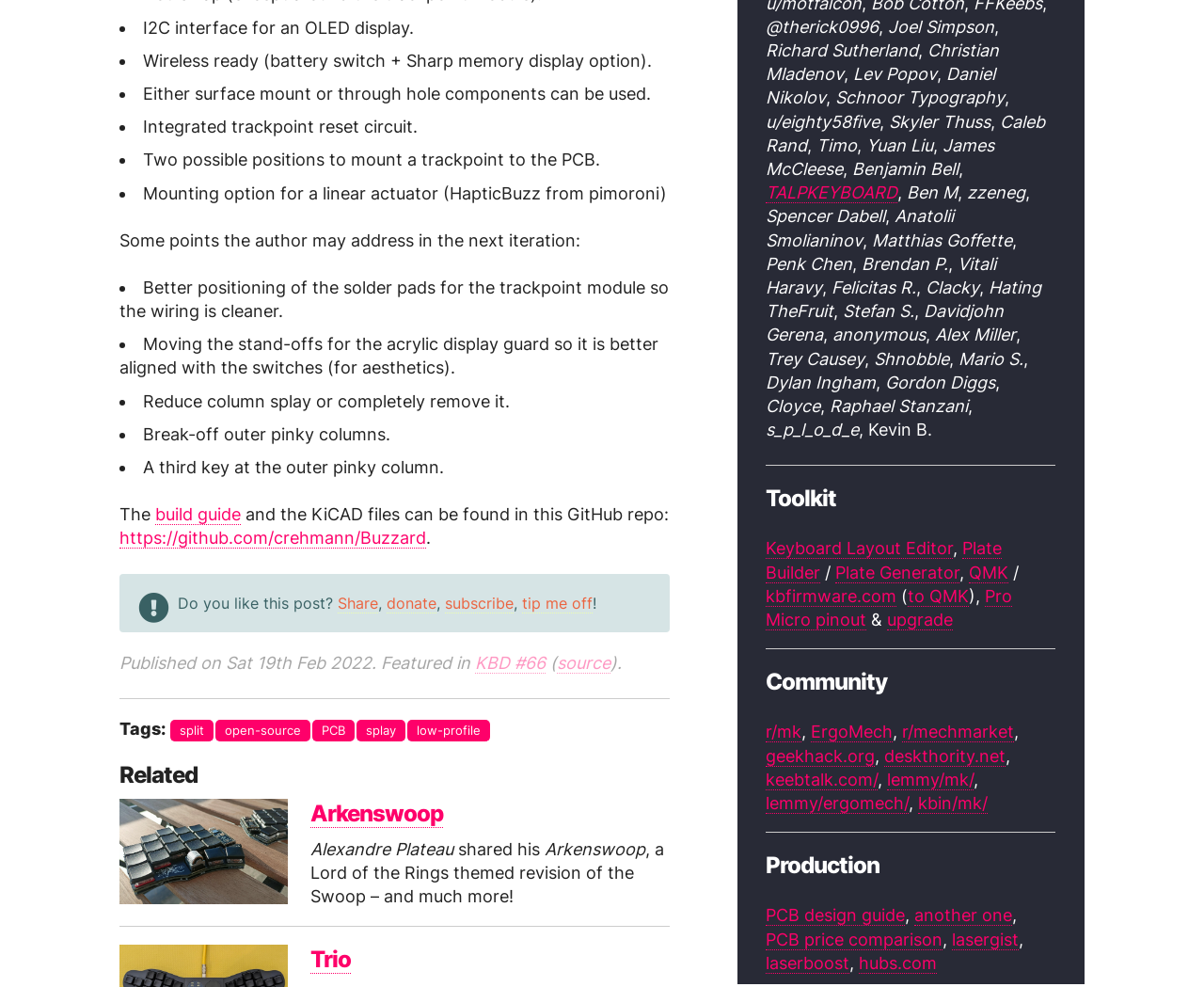Locate the bounding box coordinates of the clickable element to fulfill the following instruction: "Go to Partners For Development homepage". Provide the coordinates as four float numbers between 0 and 1 in the format [left, top, right, bottom].

None